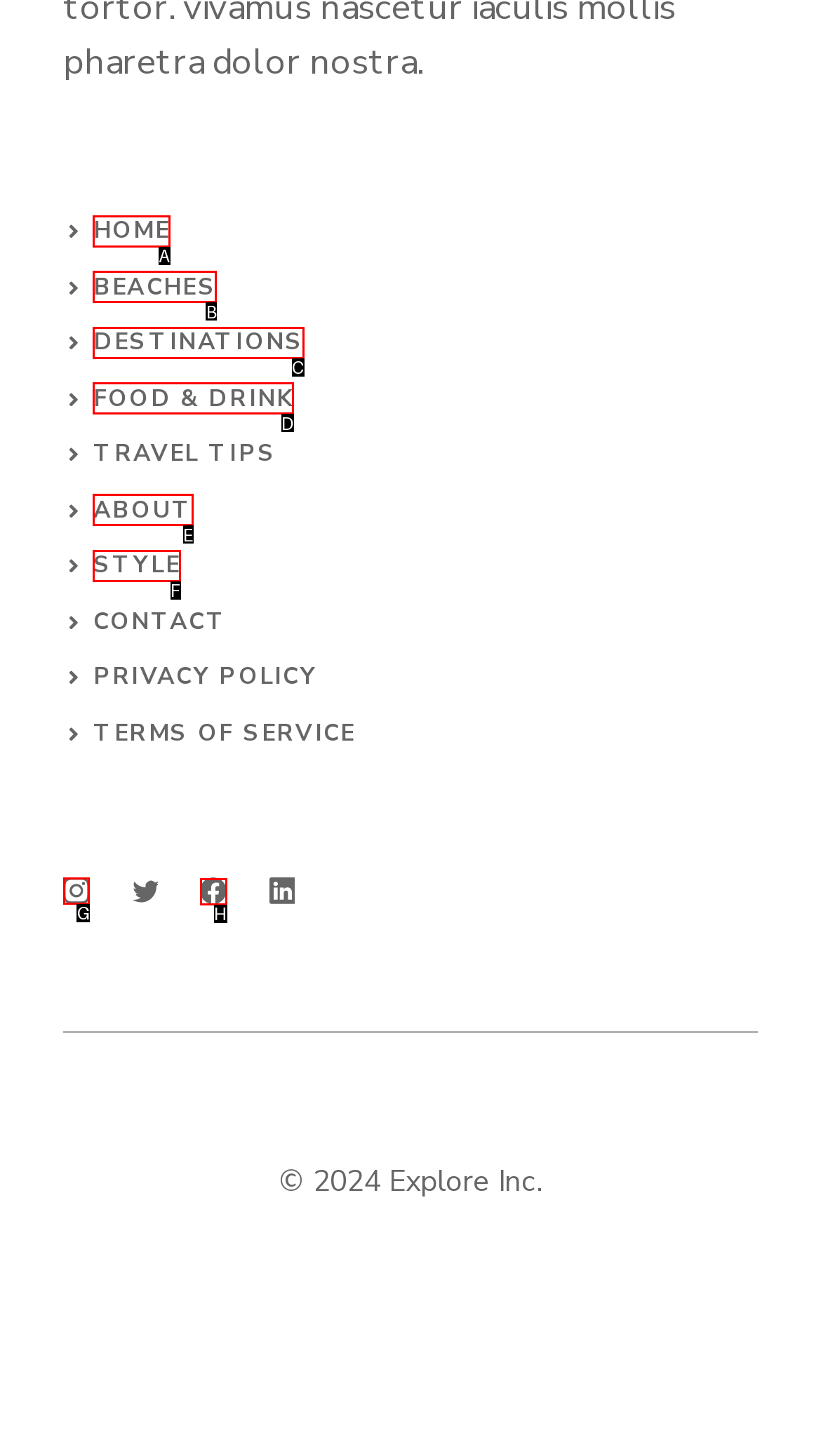Determine the letter of the element you should click to carry out the task: follow on instagram
Answer with the letter from the given choices.

G